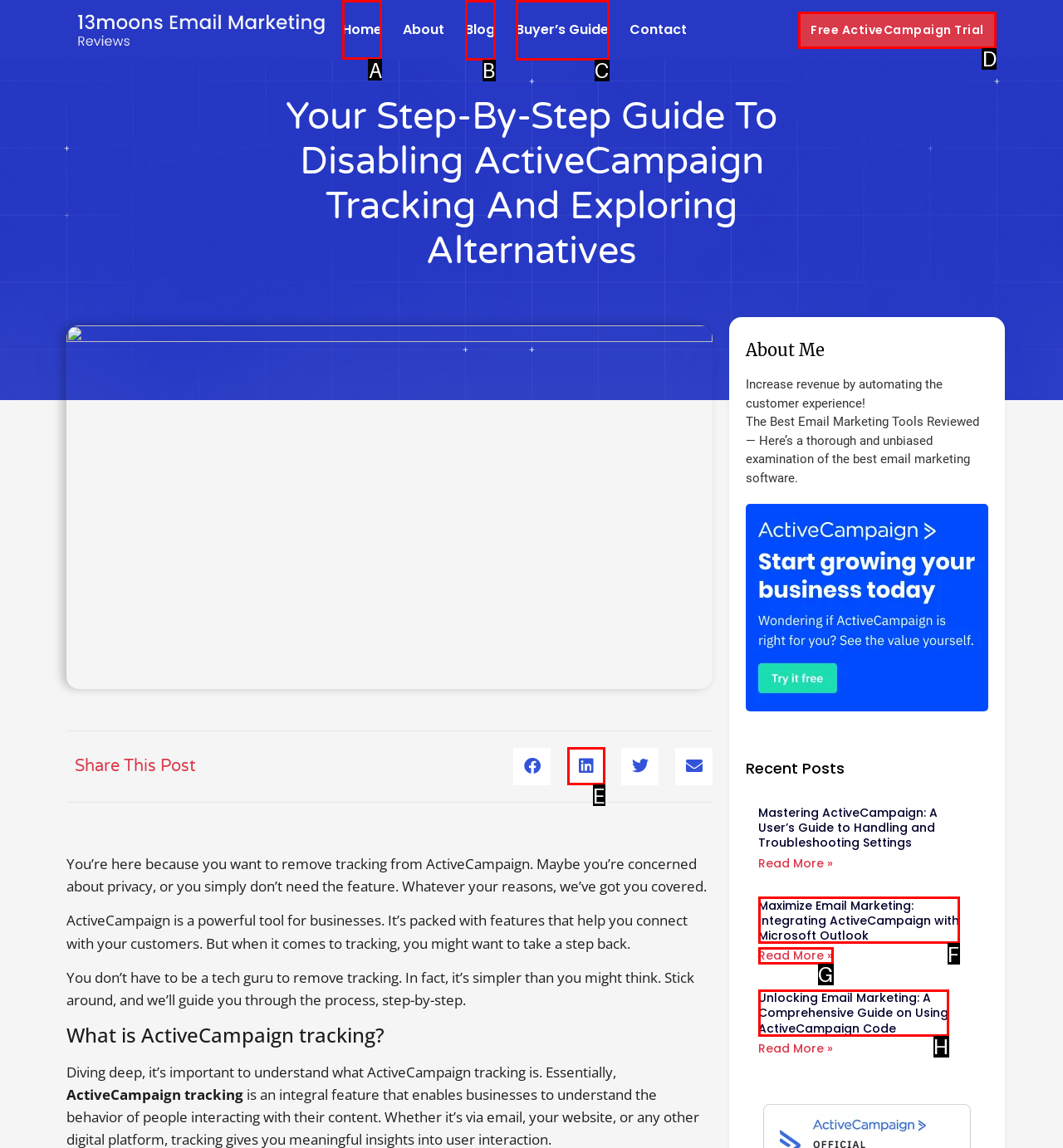Determine which element should be clicked for this task: learn about the company
Answer with the letter of the selected option.

None